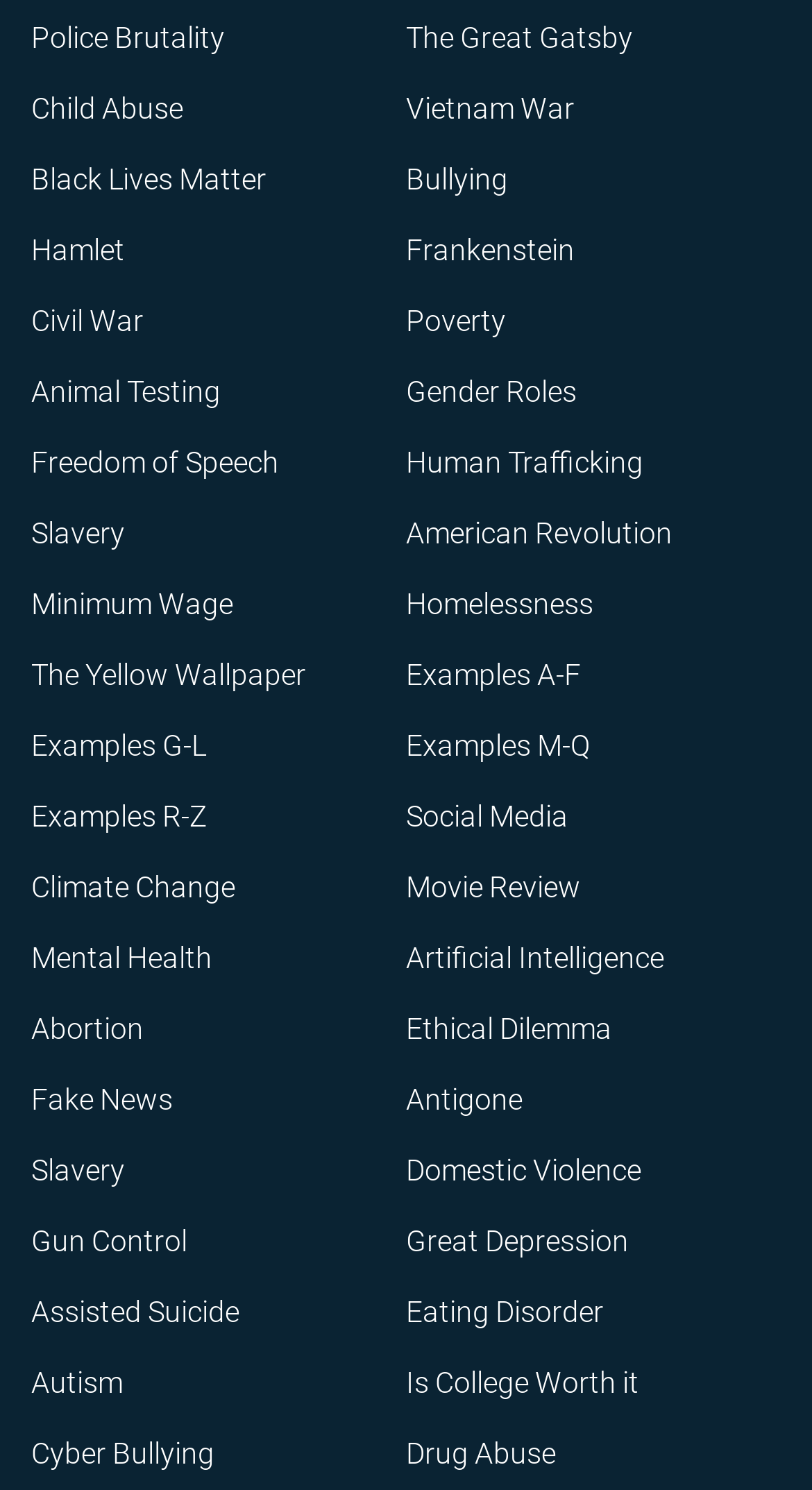How many links are on the webpage?
Using the image, give a concise answer in the form of a single word or short phrase.

360